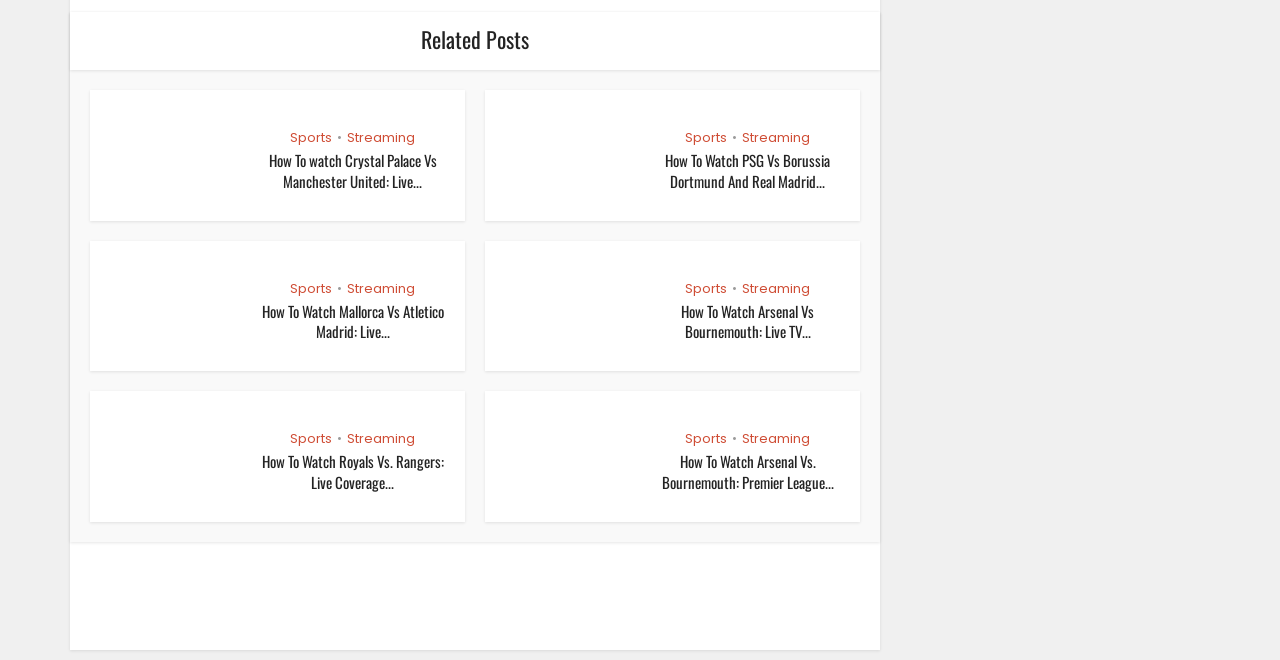What categories are available for the articles?
Refer to the image and offer an in-depth and detailed answer to the question.

I looked at the links and static text elements within each article and found that they are categorized by 'Sports' and 'Streaming'. These categories are indicated by links and static text elements, such as 'Sports' and '•'.